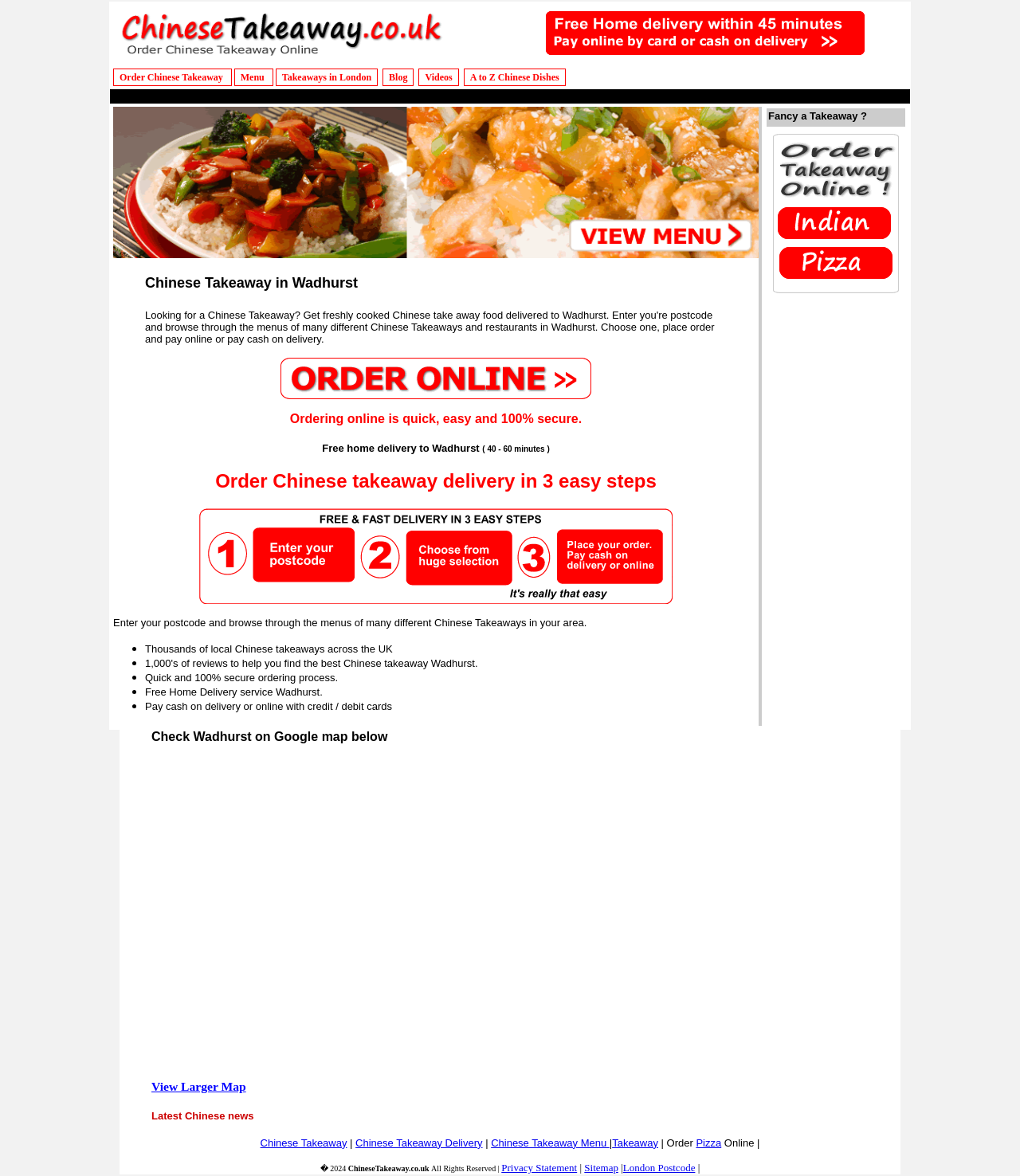Based on the image, provide a detailed and complete answer to the question: 
What payment methods are accepted?

According to the webpage, users can pay for their orders using cash on delivery or online with credit/debit cards. This information is provided to inform users of the available payment options.